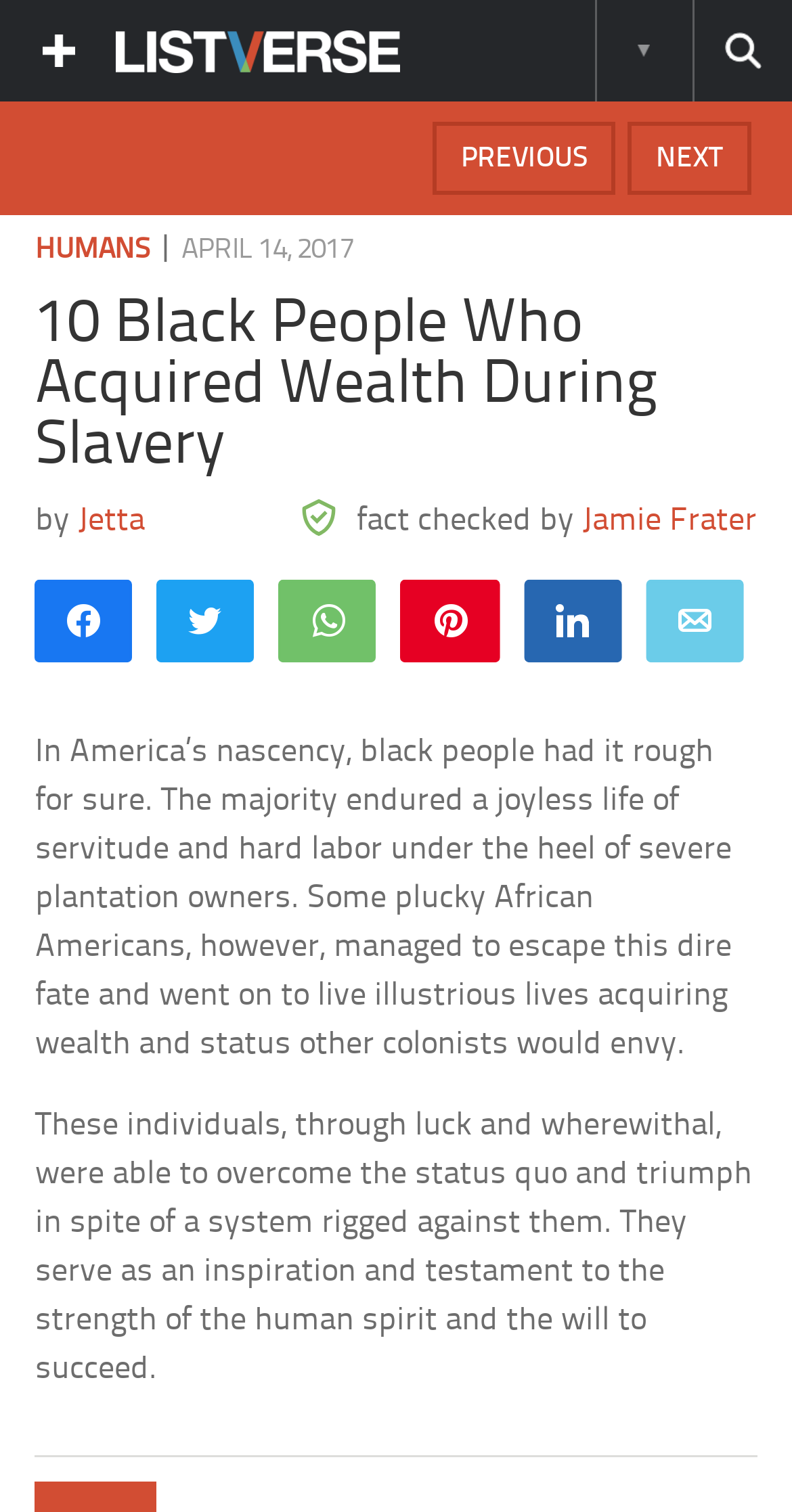Please identify the bounding box coordinates of the clickable region that I should interact with to perform the following instruction: "Share on WhatsApp". The coordinates should be expressed as four float numbers between 0 and 1, i.e., [left, top, right, bottom].

[0.356, 0.385, 0.474, 0.433]